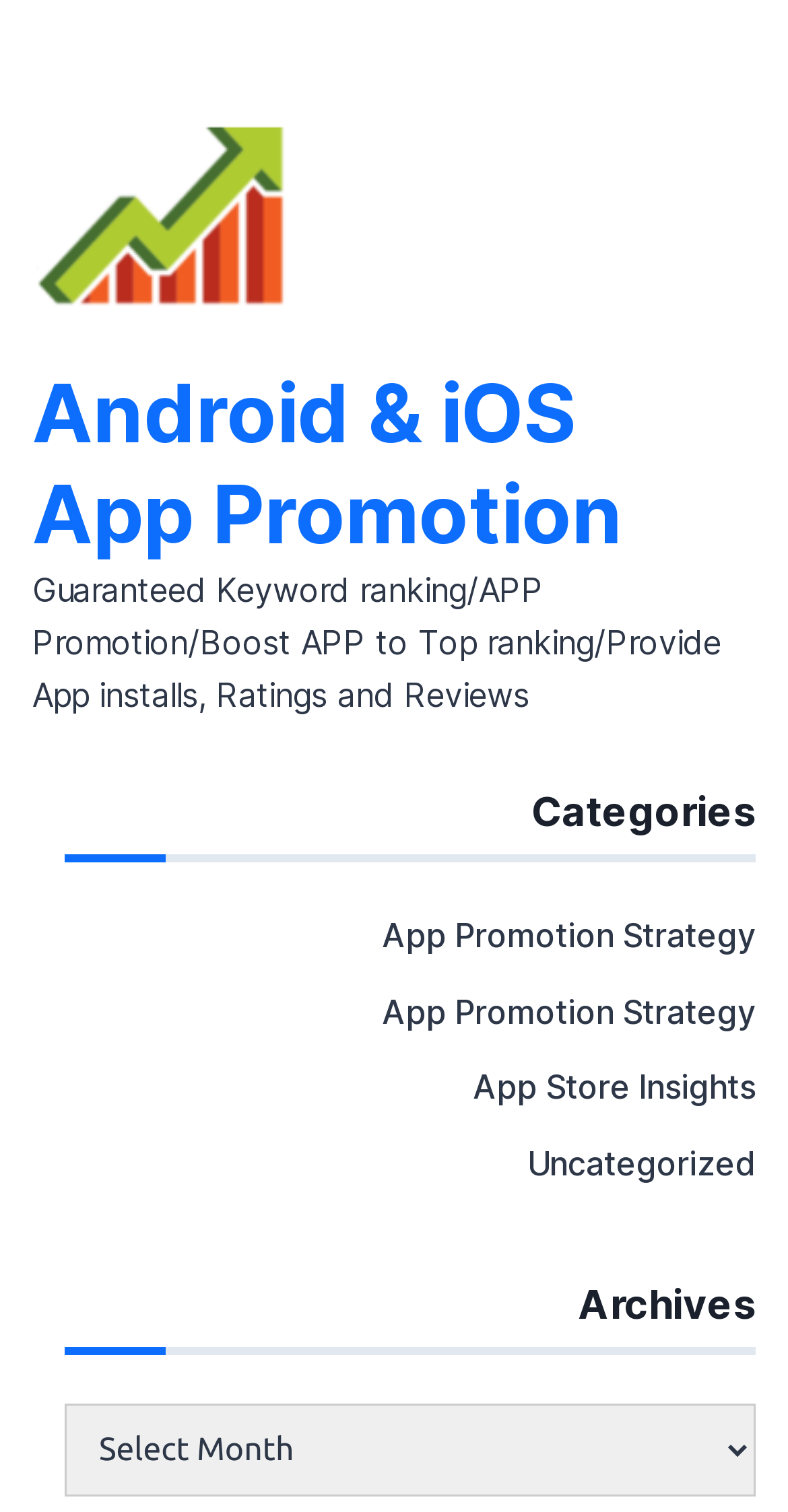Identify the bounding box of the HTML element described as: "Android & iOS App Promotion".

[0.041, 0.24, 0.79, 0.373]